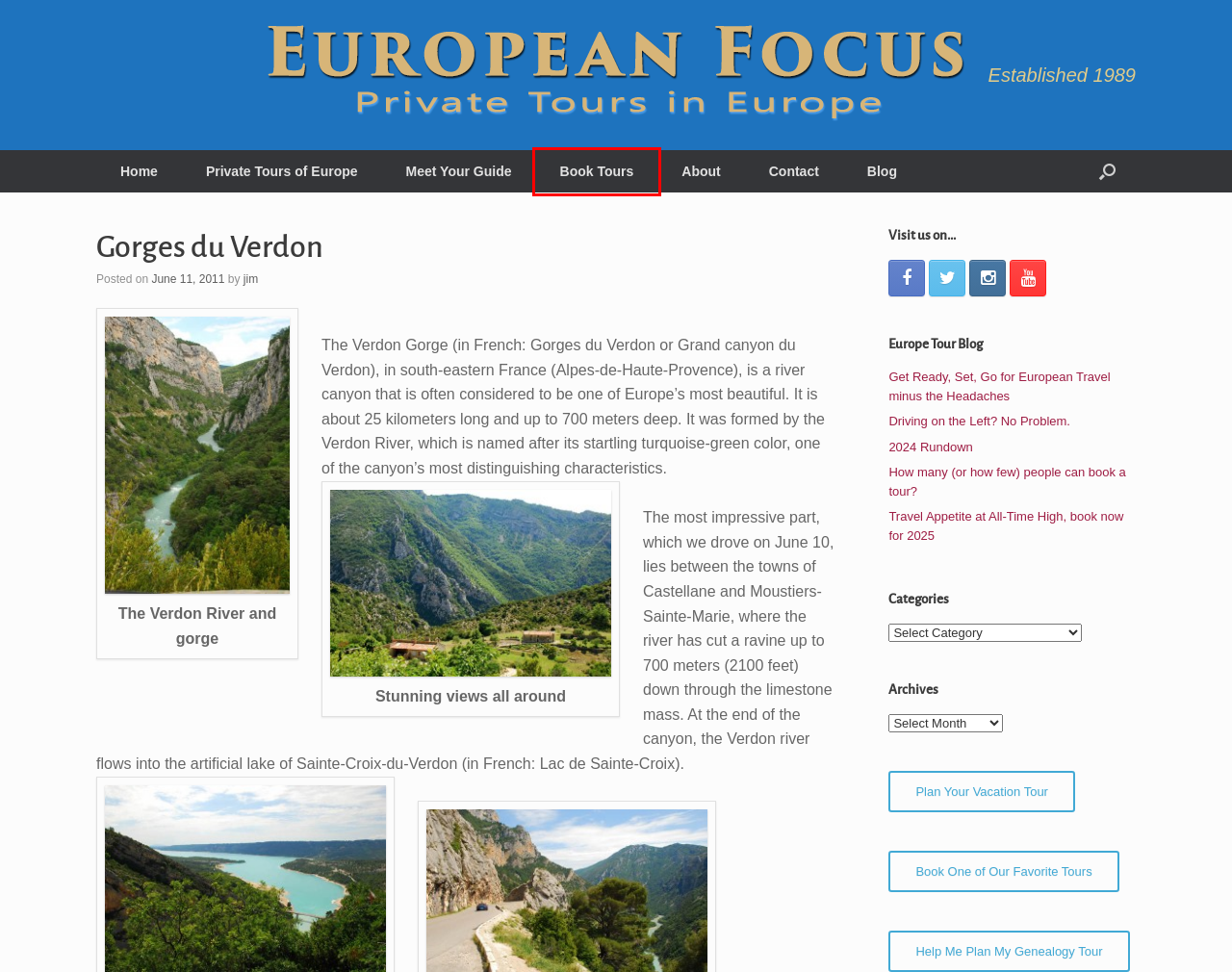You are looking at a screenshot of a webpage with a red bounding box around an element. Determine the best matching webpage description for the new webpage resulting from clicking the element in the red bounding box. Here are the descriptions:
A. Tours of Europe Blog
B. Trip Interest Form | European Focus
C. Book private tours in Europe, custom-designed
D. Trips in Europe with Driver and Guide
E. Driving on the Left? No Problem. | European Focus
F. How many (or how few) people can book a tour? | European Focus
G. Vacation Tour Interest Form | European Focus
H. Contact European Focus Tours

C